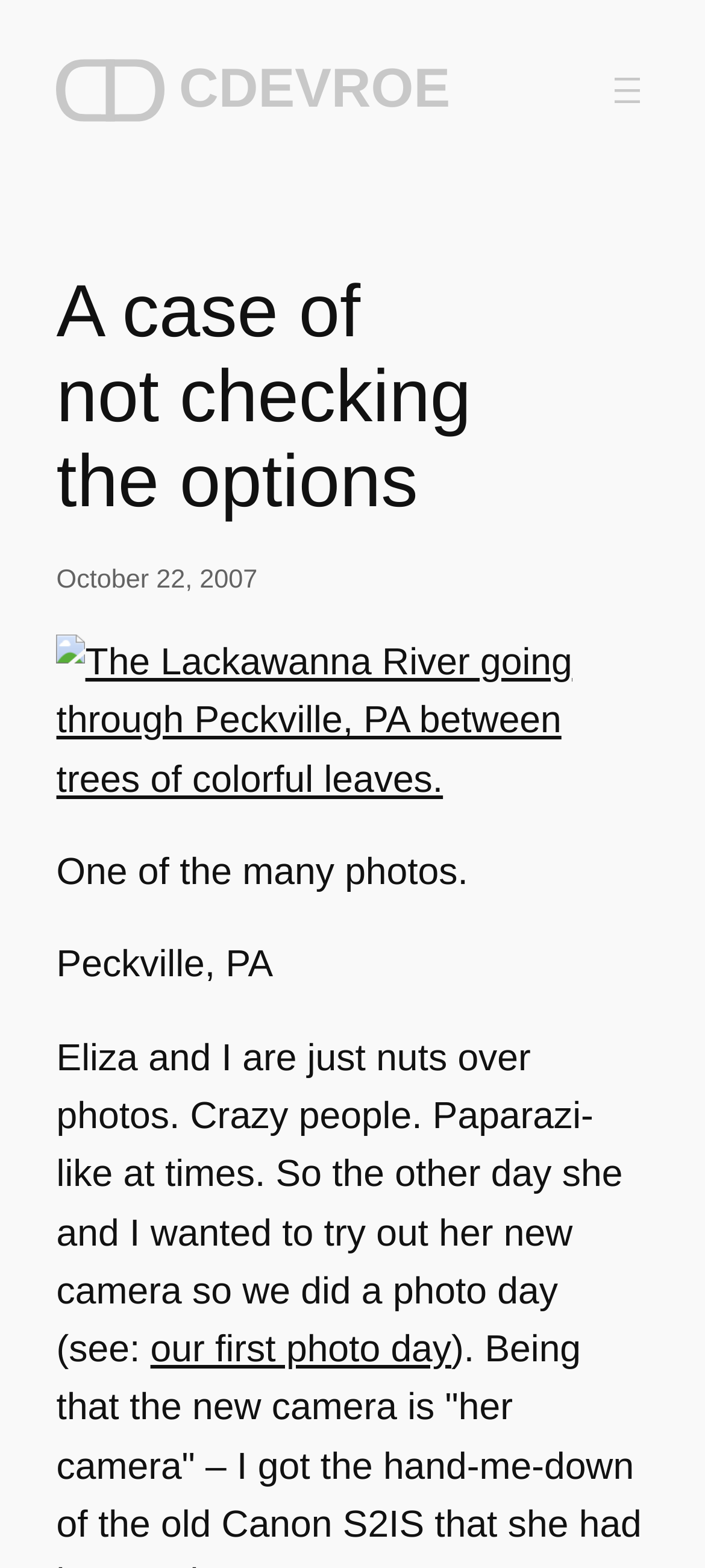Use one word or a short phrase to answer the question provided: 
What is the author's attitude towards taking photos?

Crazy people